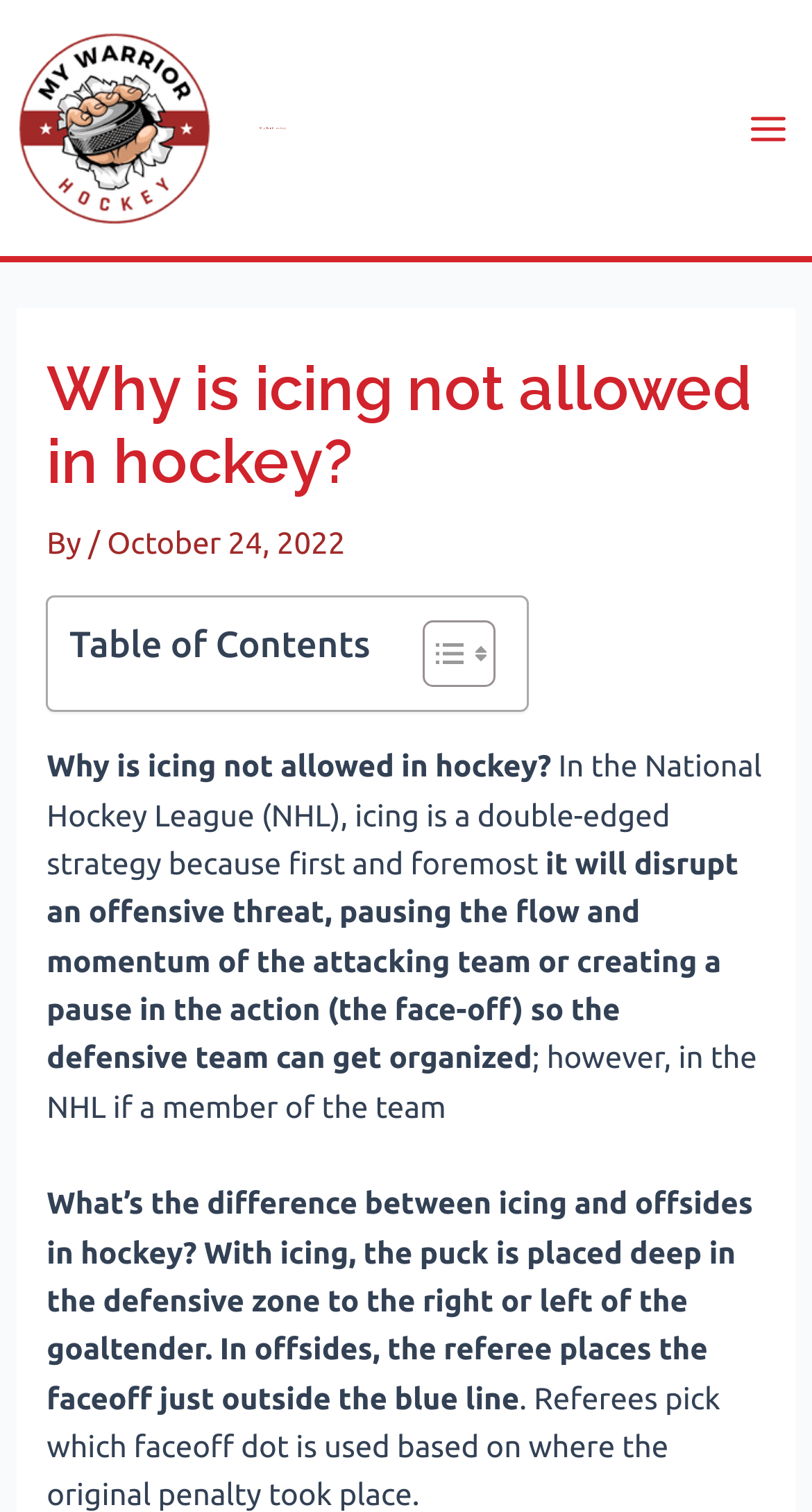Given the element description alt="My Warrior Hockey", predict the bounding box coordinates for the UI element in the webpage screenshot. The format should be (top-left x, top-left y, bottom-right x, bottom-right y), and the values should be between 0 and 1.

[0.0, 0.071, 0.282, 0.094]